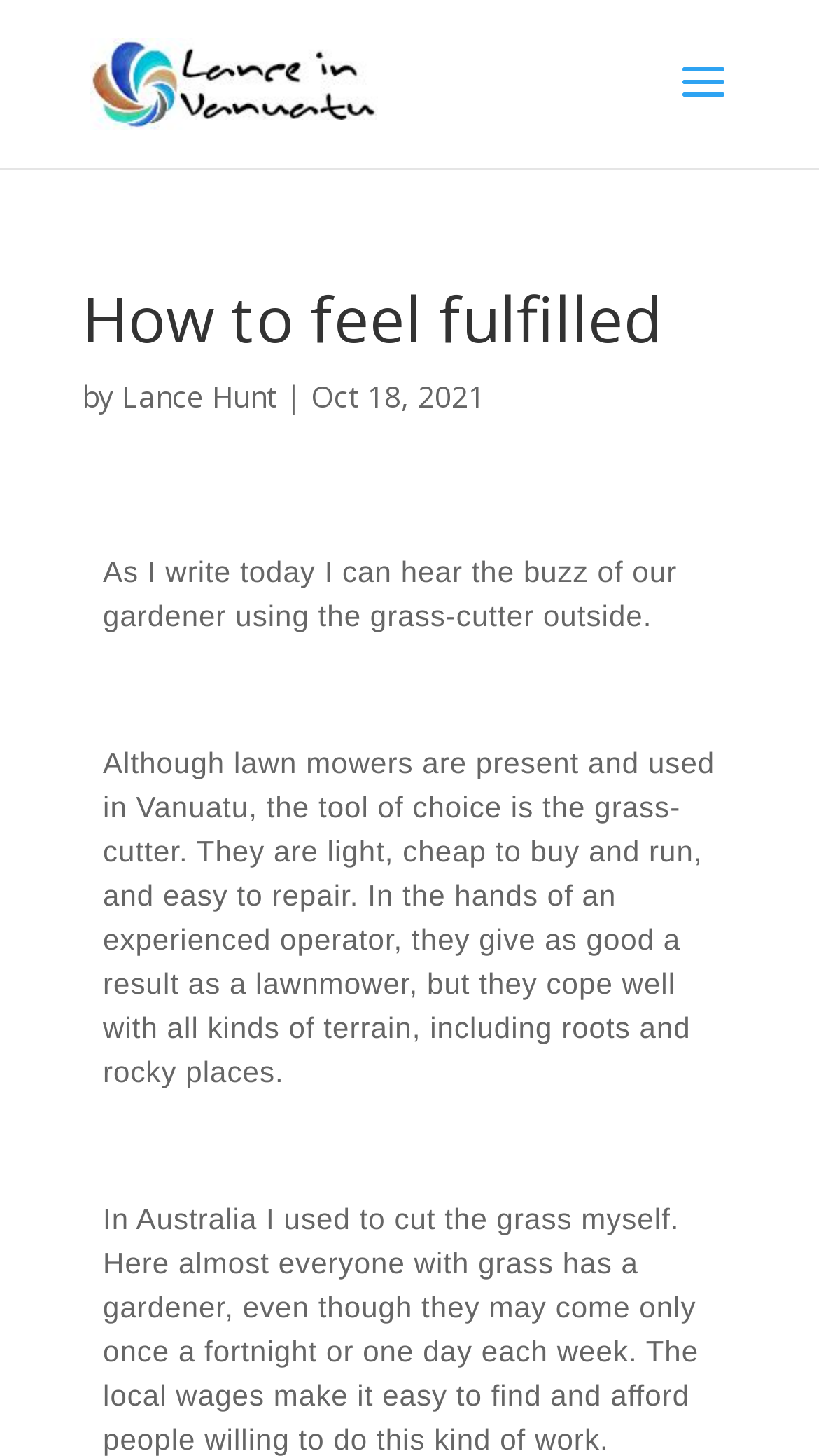Locate the bounding box of the UI element based on this description: "alt="Lance In Vanuatu"". Provide four float numbers between 0 and 1 as [left, top, right, bottom].

[0.11, 0.041, 0.462, 0.069]